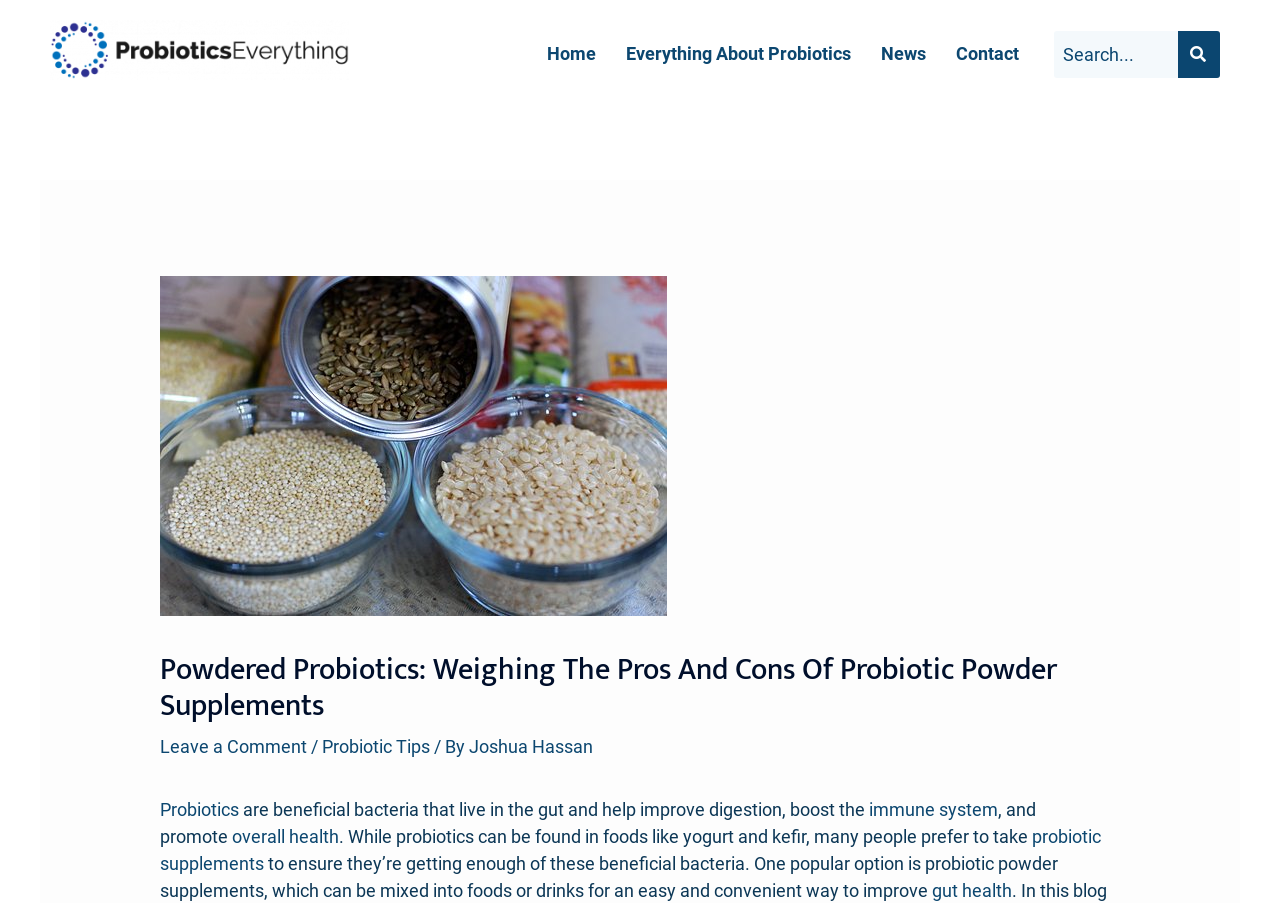Determine the bounding box coordinates for the clickable element to execute this instruction: "Search for probiotics". Provide the coordinates as four float numbers between 0 and 1, i.e., [left, top, right, bottom].

[0.824, 0.034, 0.953, 0.086]